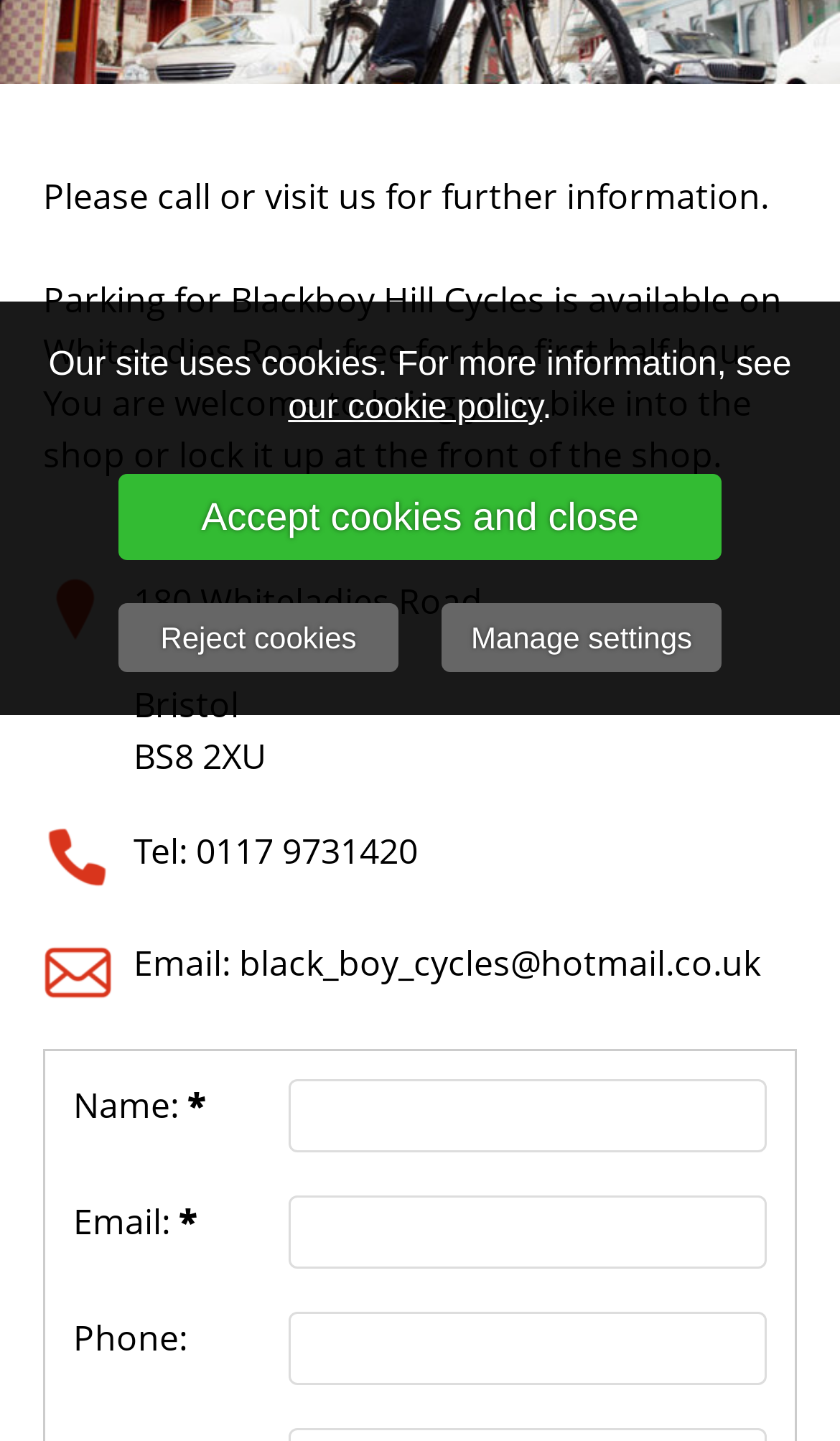Bounding box coordinates must be specified in the format (top-left x, top-left y, bottom-right x, bottom-right y). All values should be floating point numbers between 0 and 1. What are the bounding box coordinates of the UI element described as: our cookie policy

[0.343, 0.271, 0.646, 0.296]